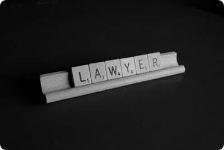What is the arrangement of the letter blocks?
Using the visual information, answer the question in a single word or phrase.

neatly on a horizontal ledge